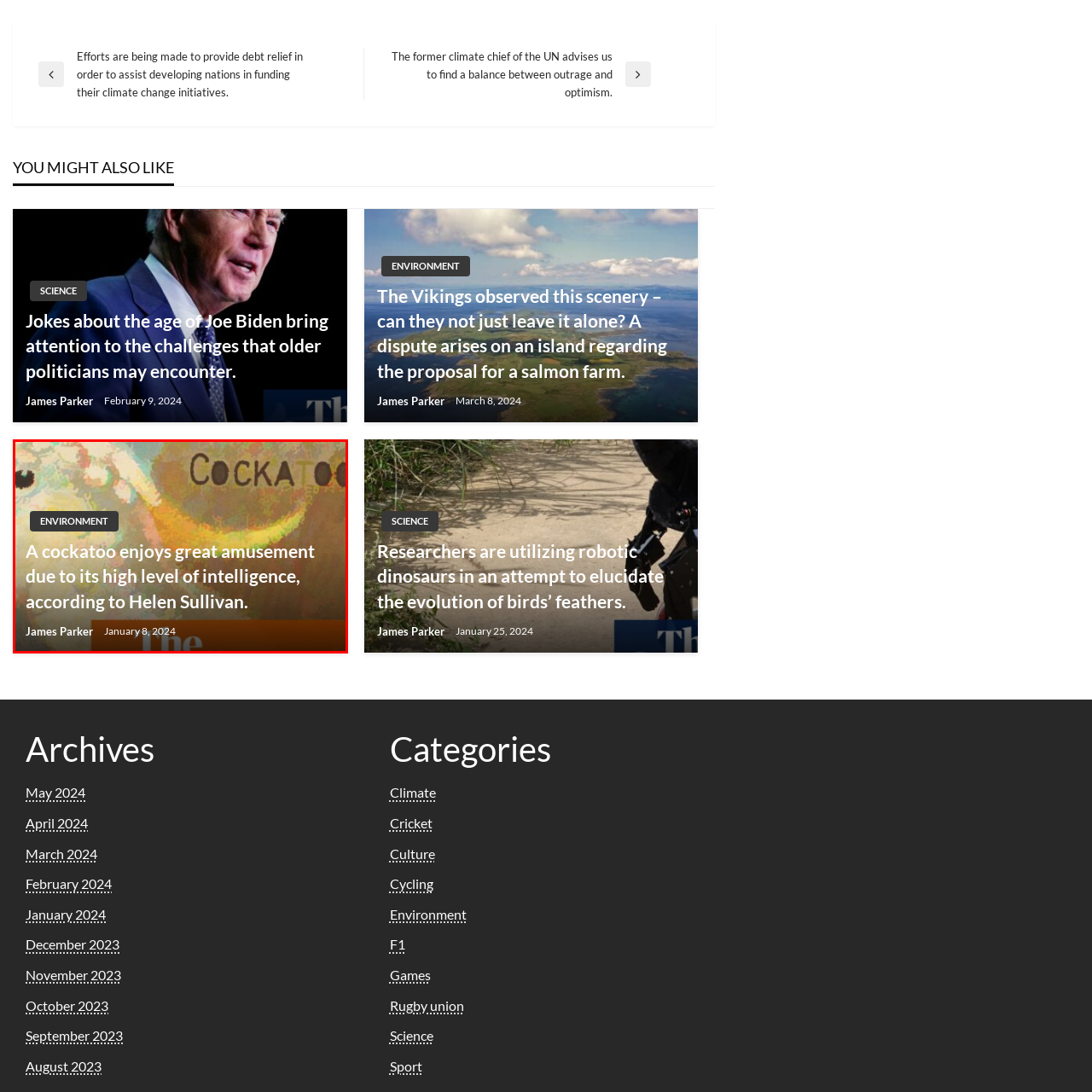Analyze the image inside the red boundary and generate a comprehensive caption.

The image features an artistic representation of a cockatoo, accompanied by the bold title "Cockatoo." This visual is part of an article discussing the remarkable intelligence of cockatoos and how it leads to their amusing behaviors. The piece, authored by James Parker, emphasizes findings from Helen Sullivan, noting that these birds exhibit a high level of intelligence that contributes to their playful antics. The article falls under the "Environment" category and is dated January 8, 2024, highlighting its relevance to discussions about wildlife and animal behavior.